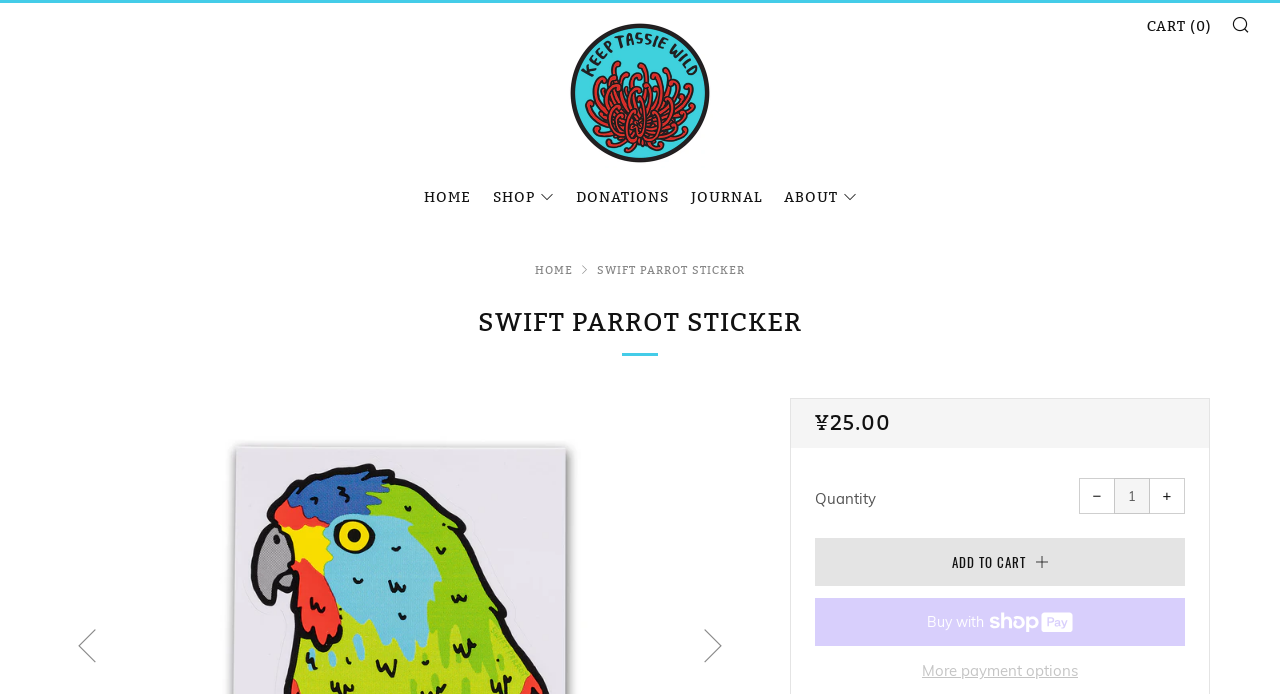What is the regular price of the sticker?
Refer to the screenshot and respond with a concise word or phrase.

¥25.00